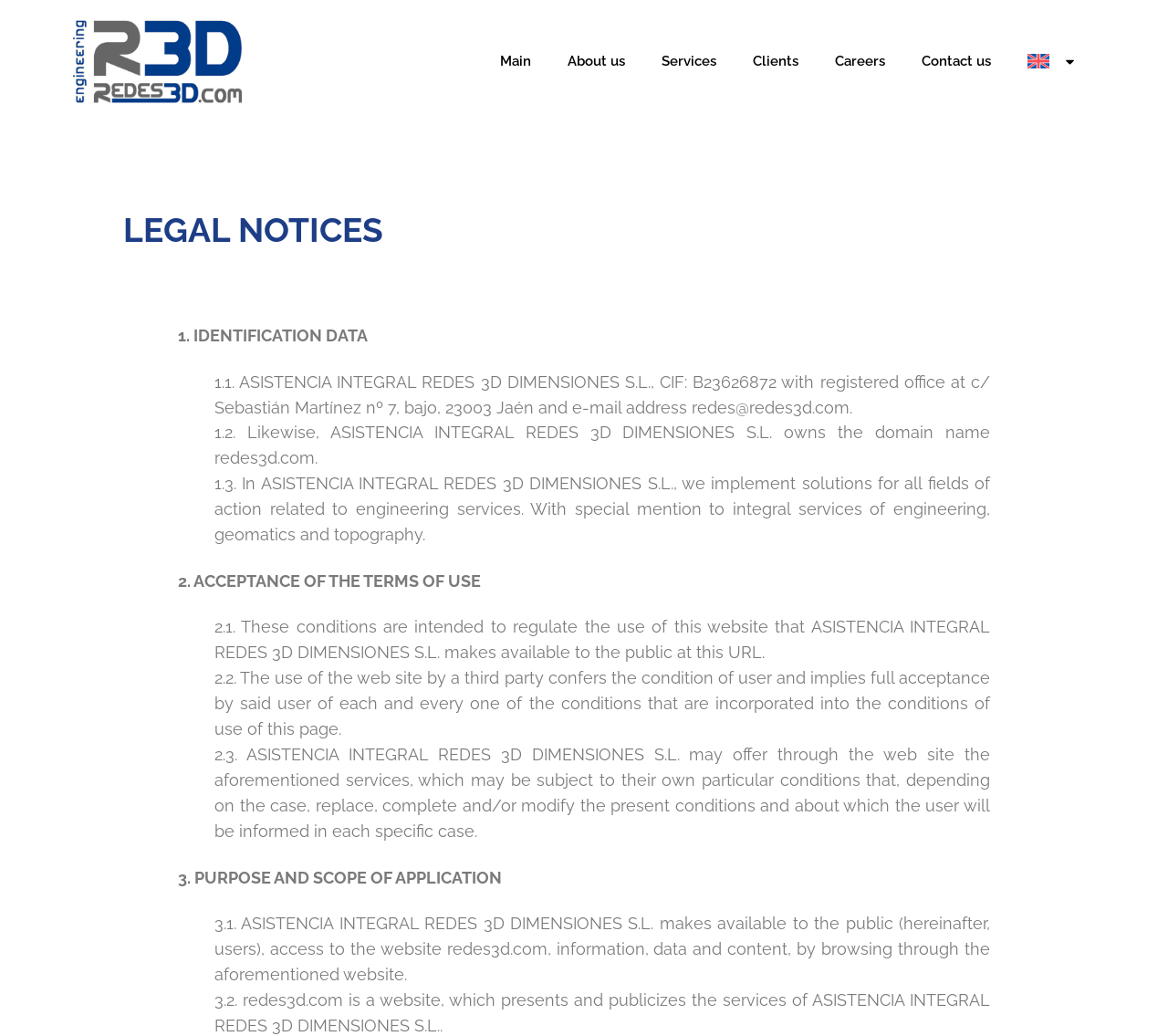Provide a single word or phrase to answer the given question: 
What is the name of the company that owns the domain name redes3d.com?

ASISTENCIA INTEGRAL REDES 3D DIMENSIONES S.L.